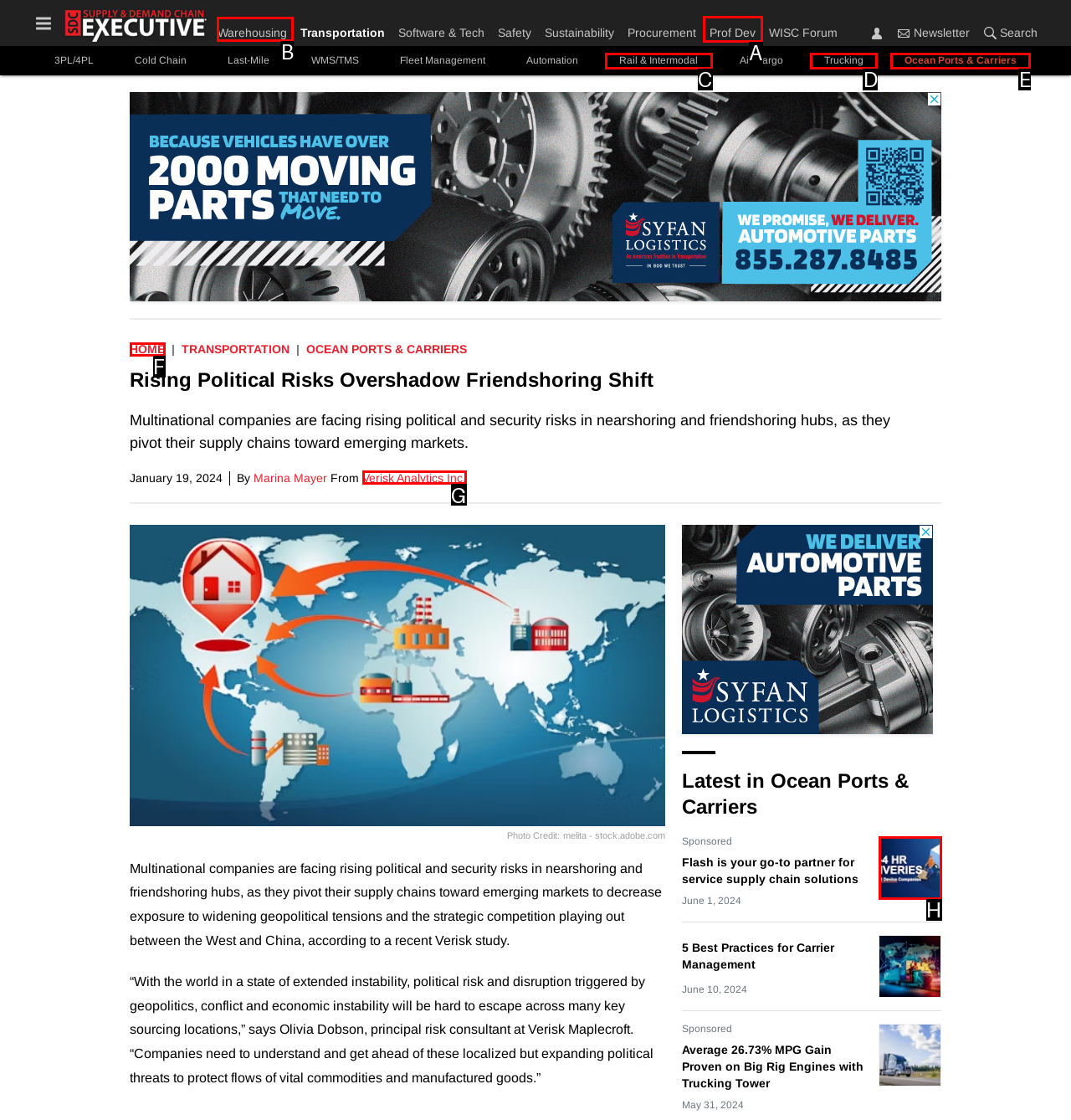Please indicate which option's letter corresponds to the task: Click on the 'Warehousing' link by examining the highlighted elements in the screenshot.

B